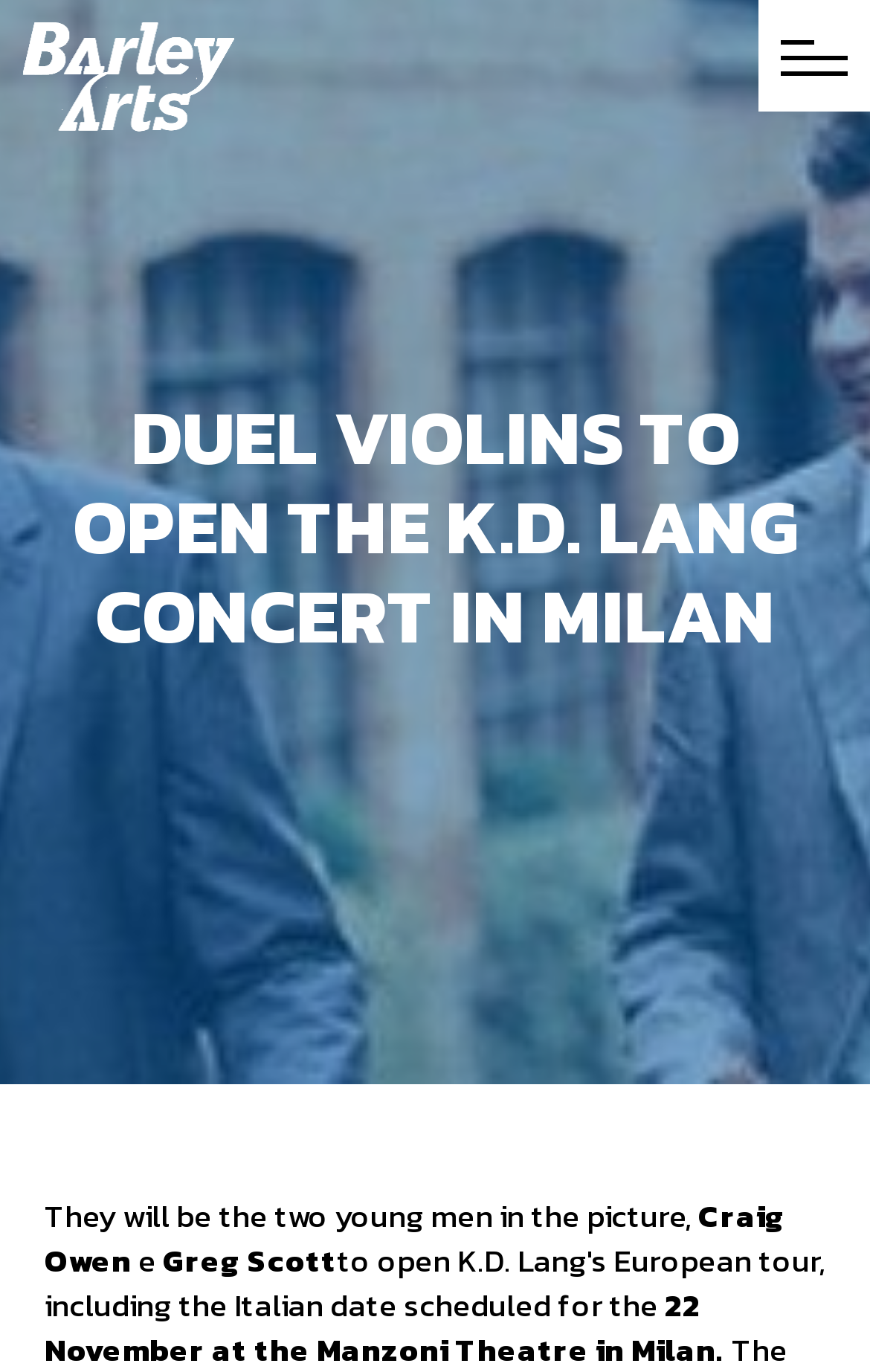What is the relationship between the two young men and the concert?
Please provide a full and detailed response to the question.

The webpage content suggests that the two young men, Craig Owen and Greg Scott, are opening the K.D. Lang concert, as mentioned in the heading and the sentence 'They will be the two young men in the picture,'.